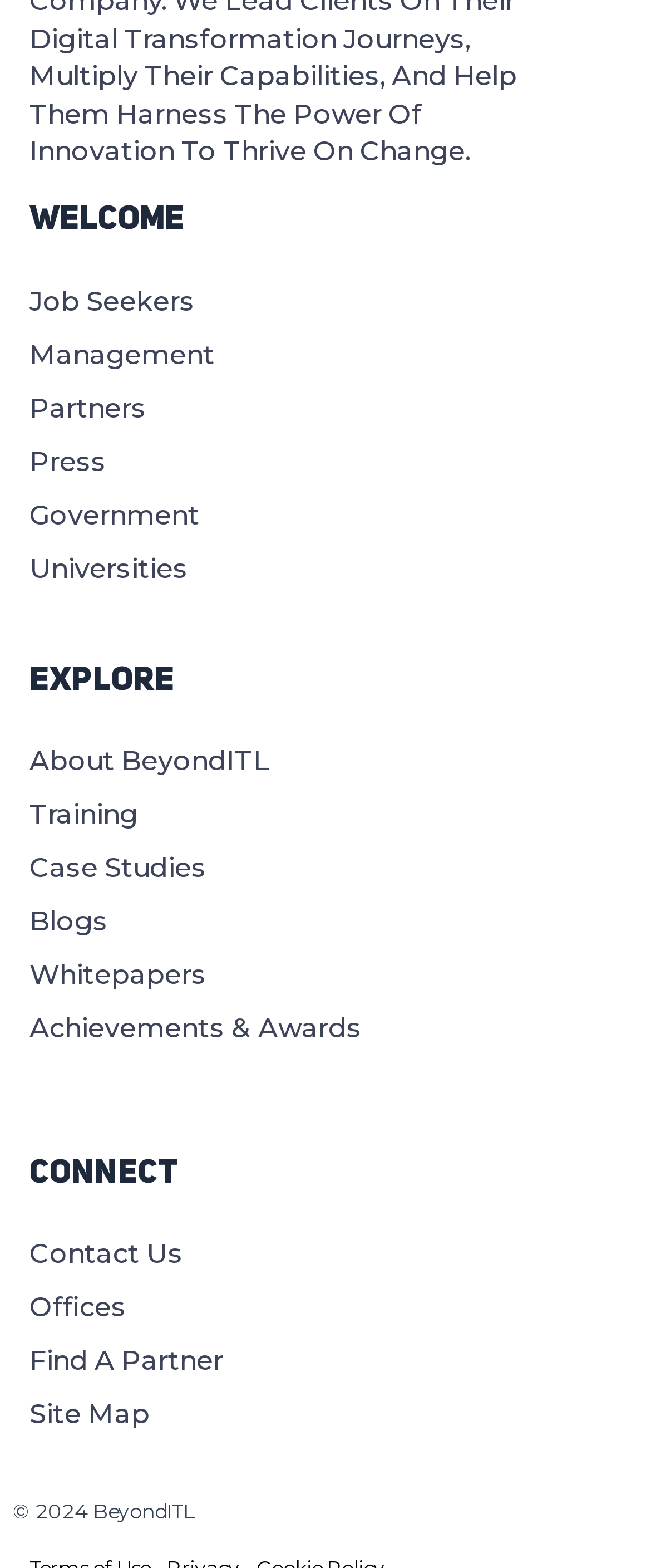Based on the element description: "Case Studies", identify the bounding box coordinates for this UI element. The coordinates must be four float numbers between 0 and 1, listed as [left, top, right, bottom].

[0.046, 0.537, 0.954, 0.571]